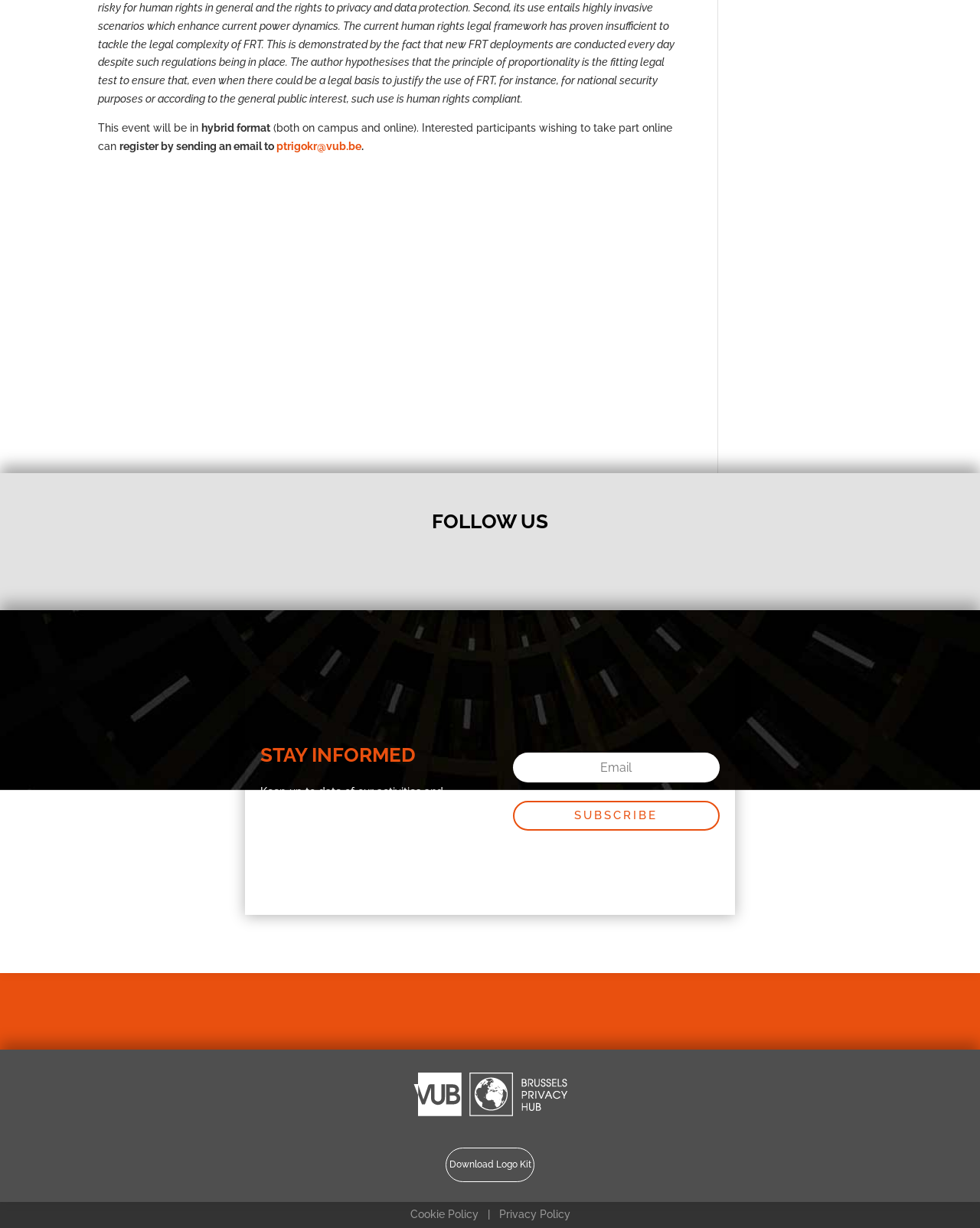Please provide a detailed answer to the question below by examining the image:
What is the link to download the logo kit?

The link to download the logo kit can be found in the text 'Download Logo Kit' which is a link that allows users to download the logo kit.